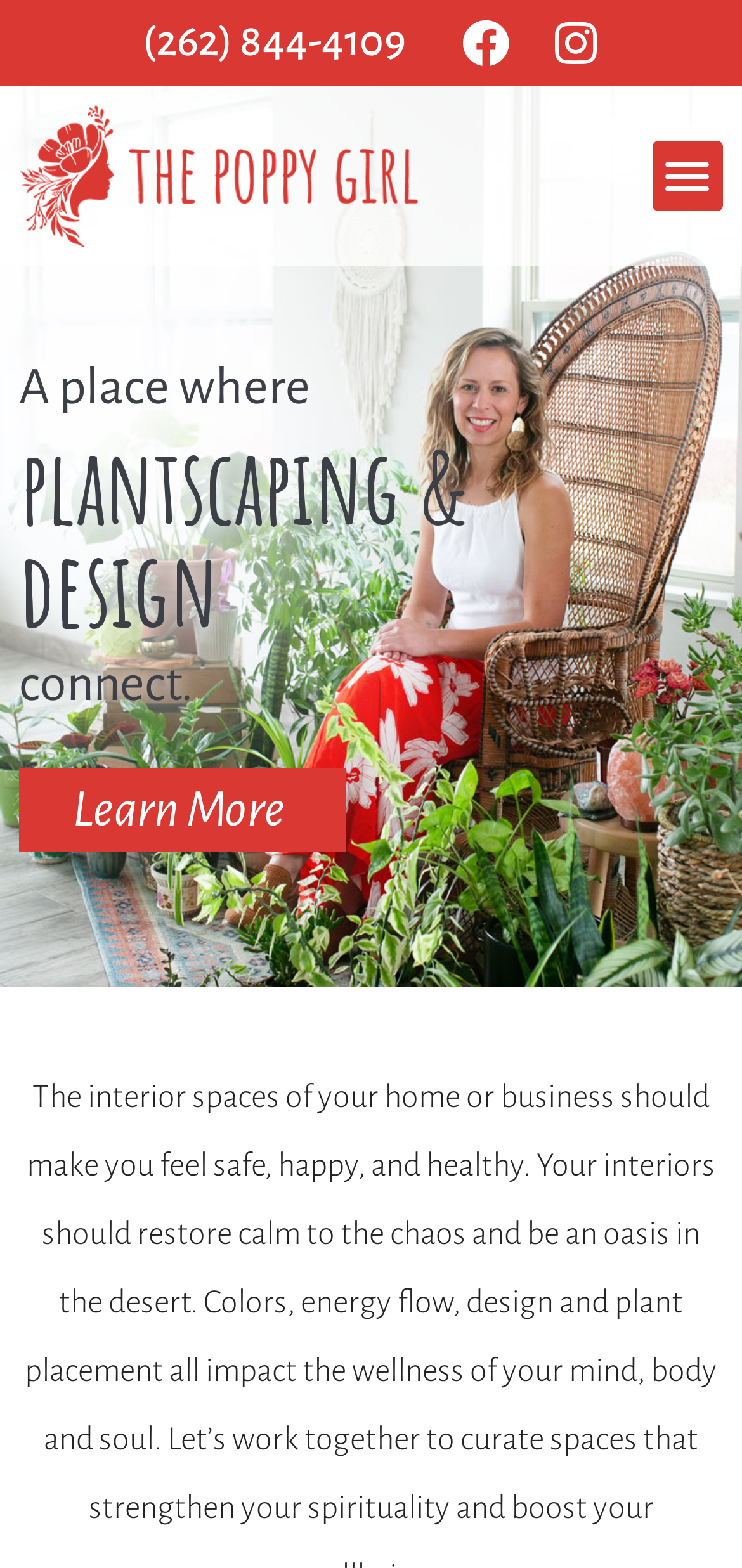What is the first word of the heading below the phone number?
Using the information from the image, provide a comprehensive answer to the question.

The first word of the heading below the phone number is 'A', which is part of the sentence 'A place where'.